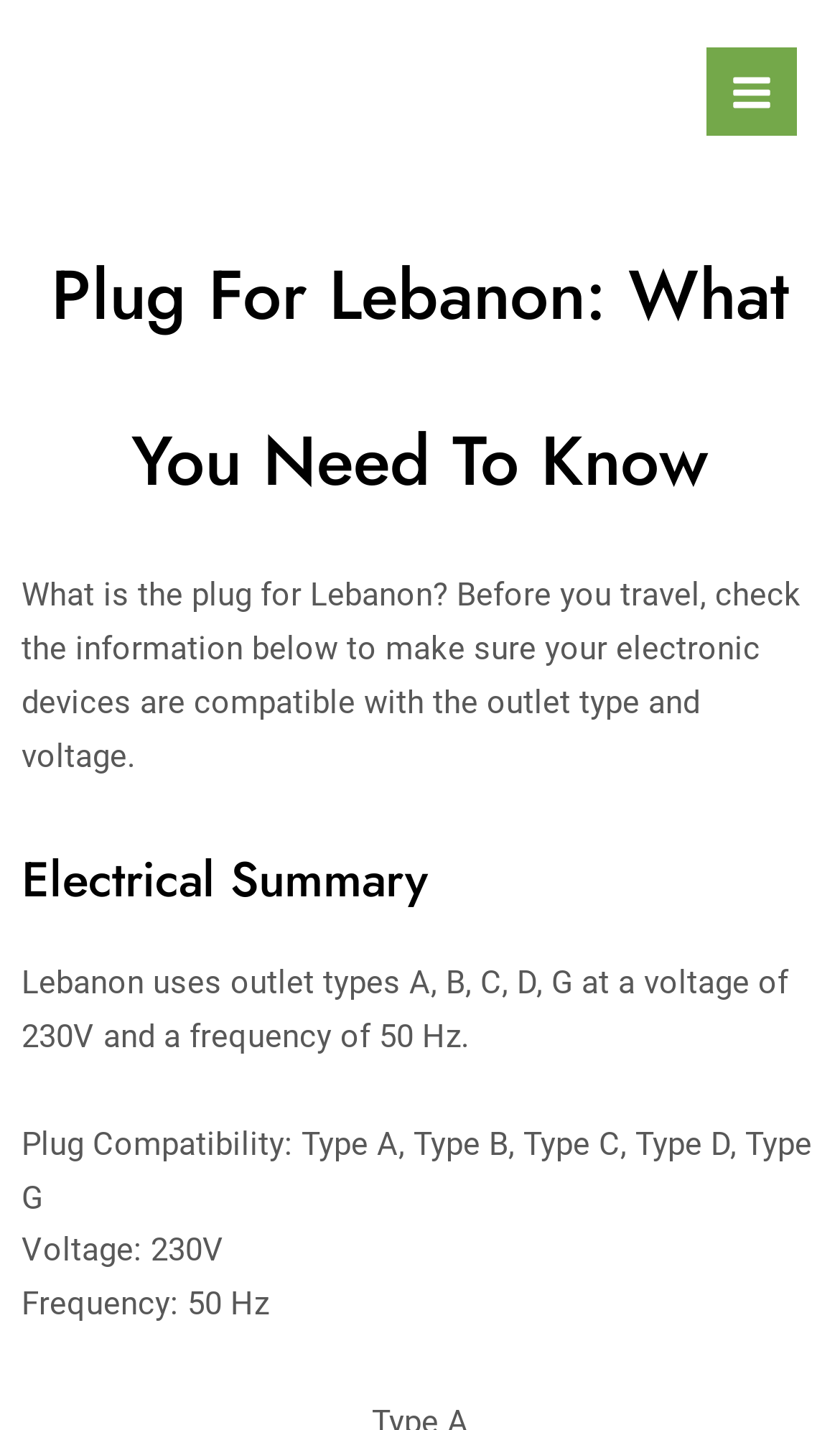What is the purpose of the webpage?
Could you answer the question in a detailed manner, providing as much information as possible?

I inferred this by reading the introductory text on the webpage, which mentions that the webpage provides information about electrical outlets in Lebanon, including their types, voltage, and frequency.